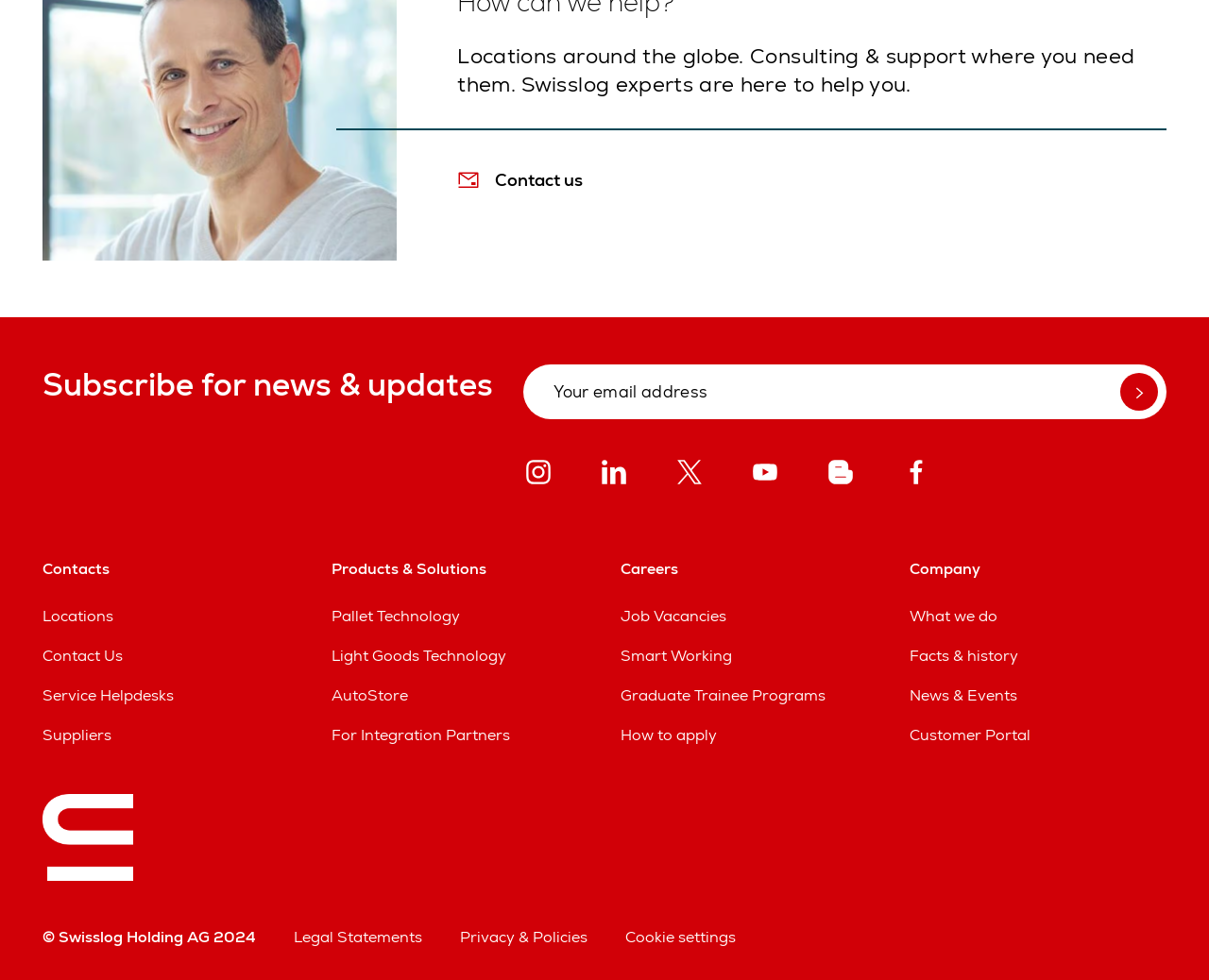Find and provide the bounding box coordinates for the UI element described with: "alt="YouTube"".

[0.62, 0.482, 0.645, 0.502]